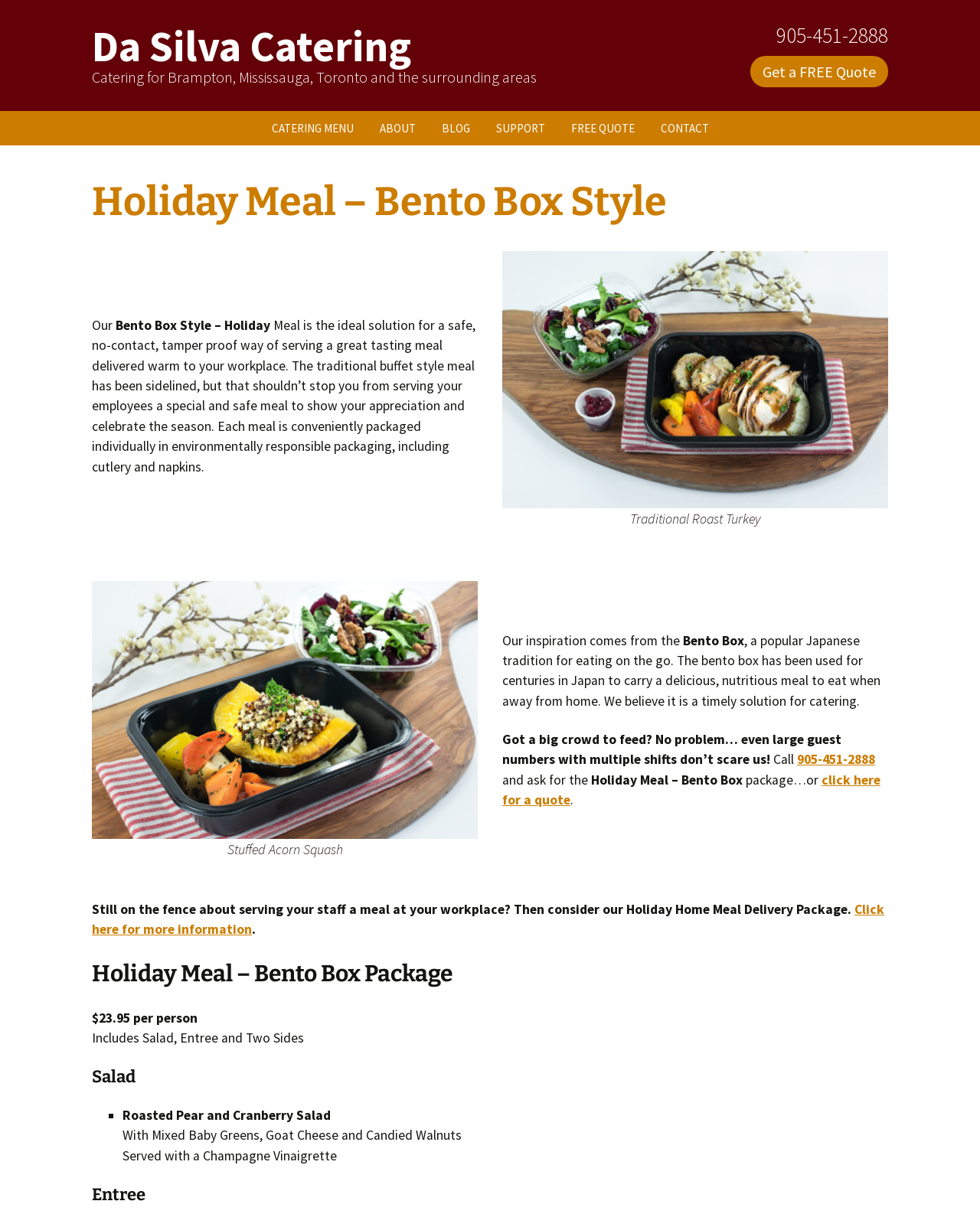Predict the bounding box of the UI element based on the description: "Beef (Entrees with Sides)". The coordinates should be four float numbers between 0 and 1, formatted as [left, top, right, bottom].

[0.262, 0.347, 0.418, 0.385]